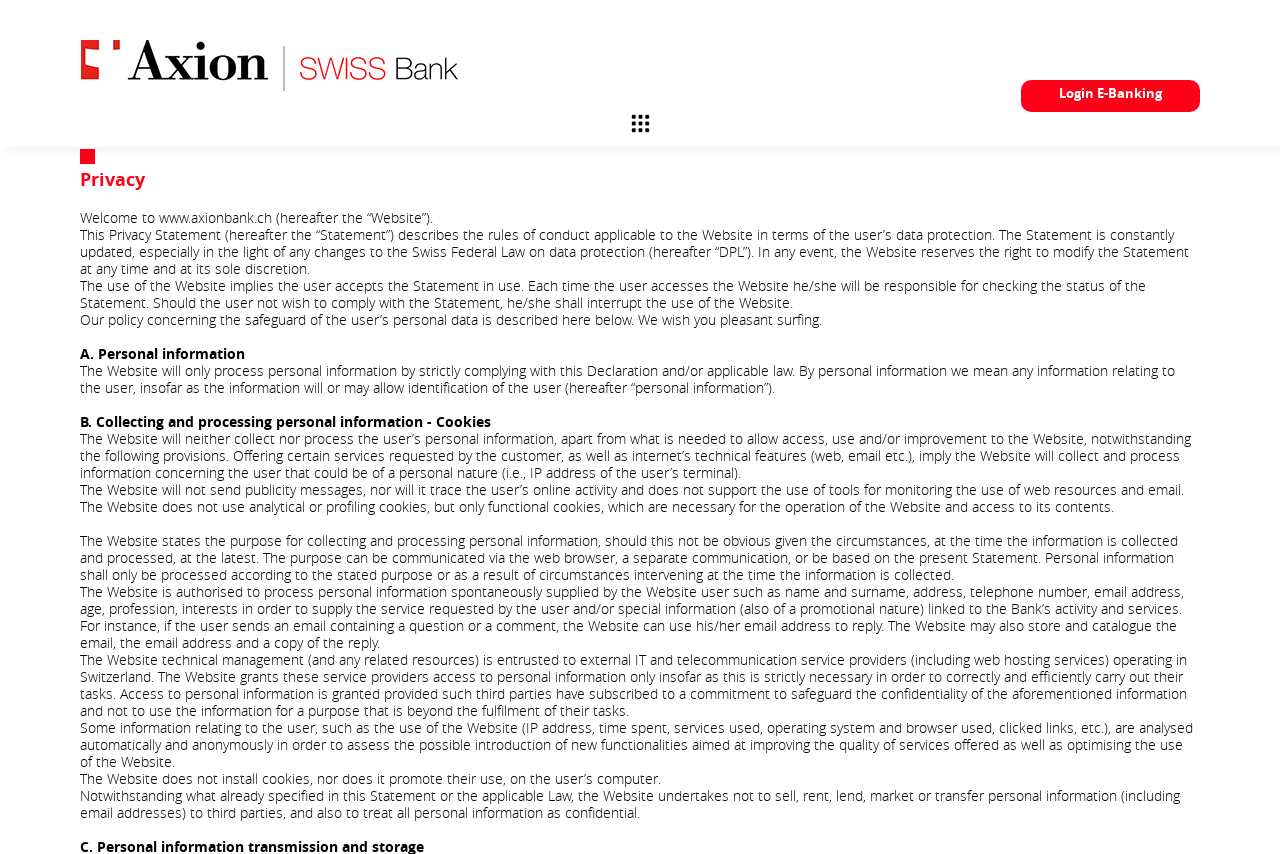Summarize the webpage with intricate details.

The webpage is a privacy statement page for a bank's website, www.axionbank.ch. At the top right corner, there is a login button for E-Banking. Below it, there are three headings: a blank heading, "Privacy", and another blank heading. 

Following the headings, there is a welcome message and a brief introduction to the privacy statement. The statement explains the rules of conduct applicable to the website in terms of user data protection. It also mentions that the website reserves the right to modify the statement at any time.

The main content of the page is divided into sections, each discussing a specific aspect of personal information, such as collecting and processing, cookies, and the purpose of collecting personal information. The text is dense and informative, providing detailed information about how the website handles user data.

At the top left corner, there is a menu button with a dropdown list of links to various pages, including the home page, Italiano, English, Pусский, My Bank, Axion, who we are, and many others. These links are organized into categories, such as "My Private Banking", "Our Mission", "Advisory and Asset Management", and "News".